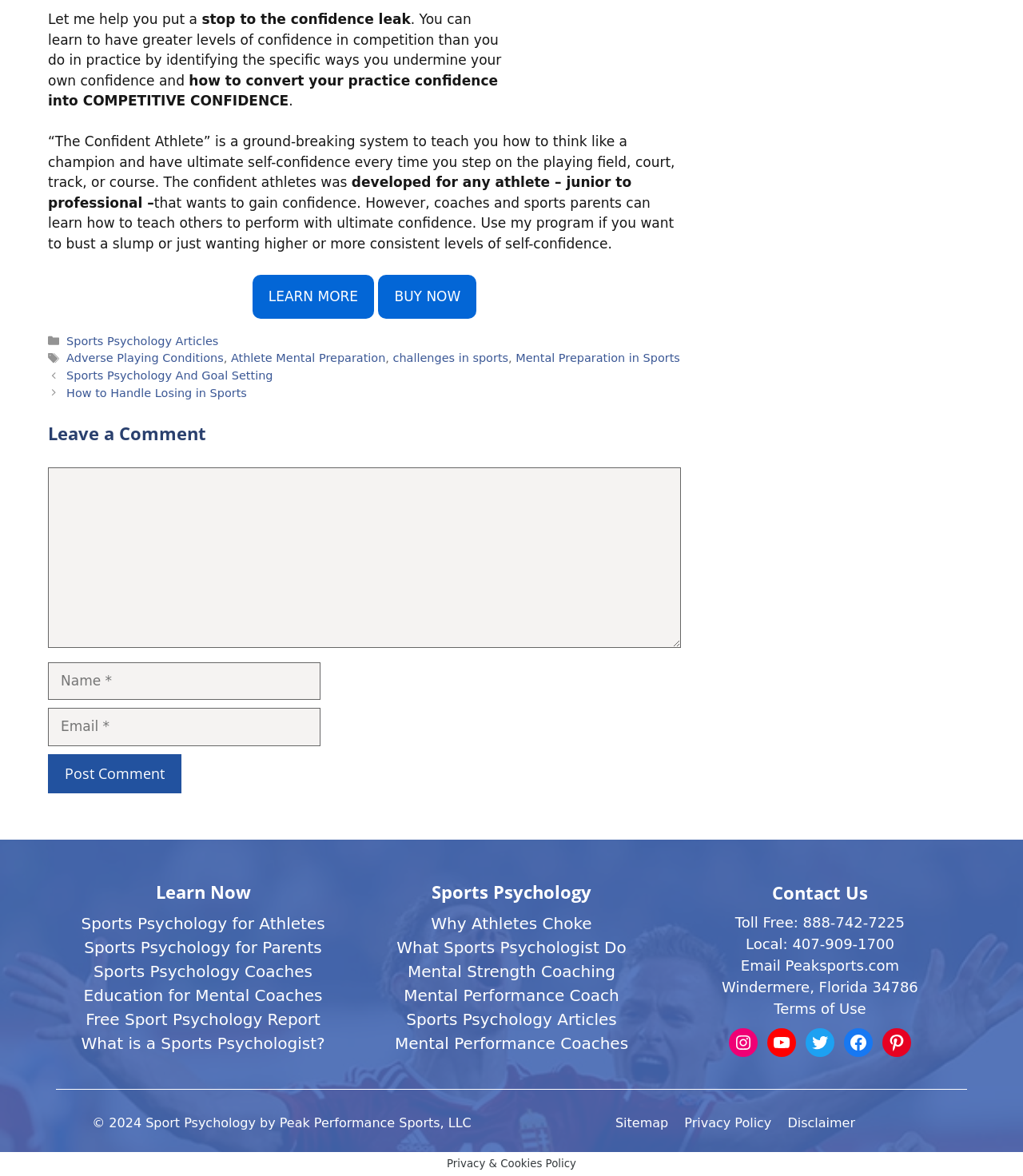What type of athletes is the program designed for?
Please respond to the question with a detailed and thorough explanation.

According to the webpage, the program is designed for any athlete, ranging from junior to professional, who wants to gain confidence or improve their performance.